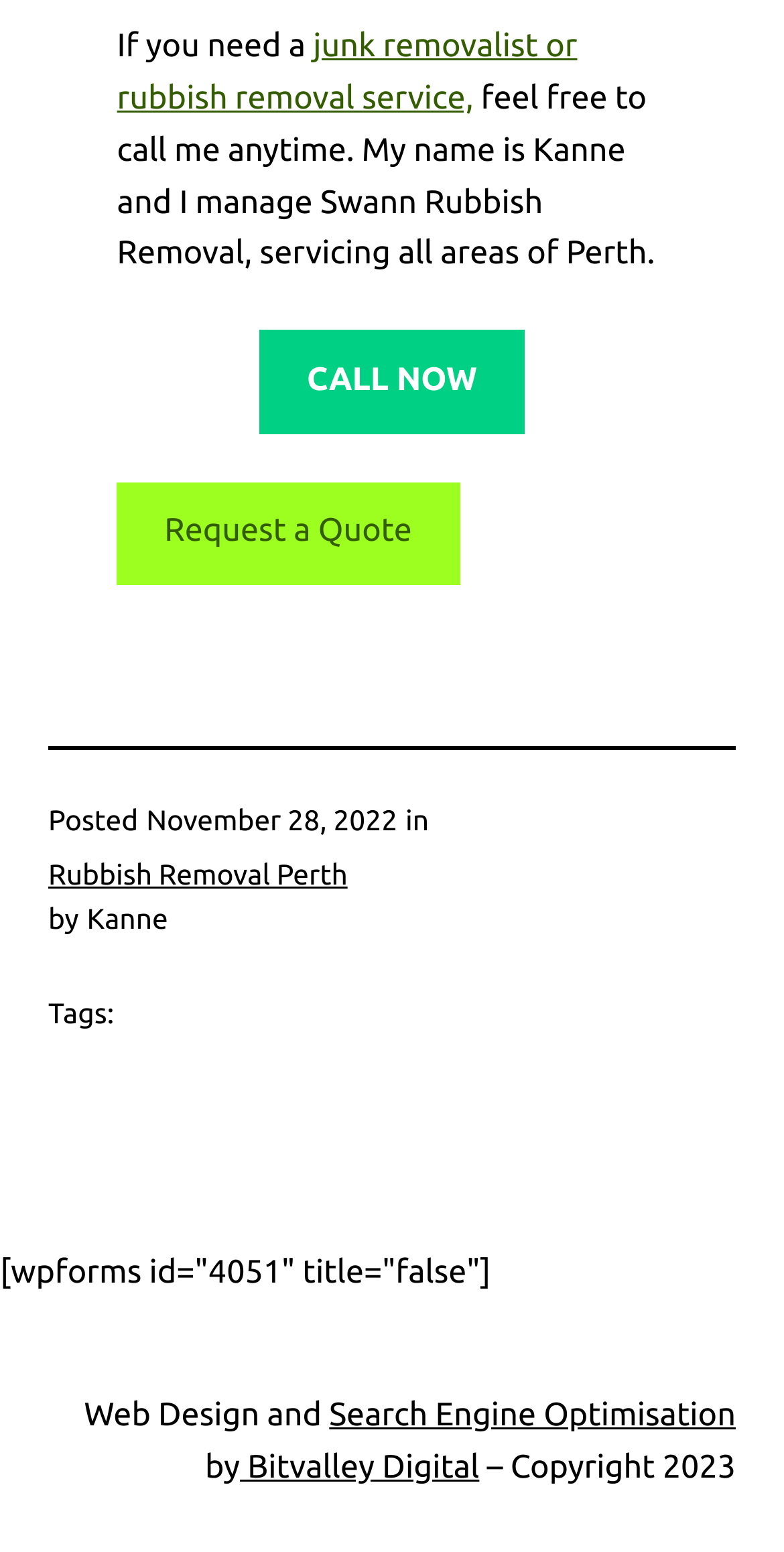What is the name of the person managing Swann Rubbish Removal?
Examine the screenshot and reply with a single word or phrase.

Kanne